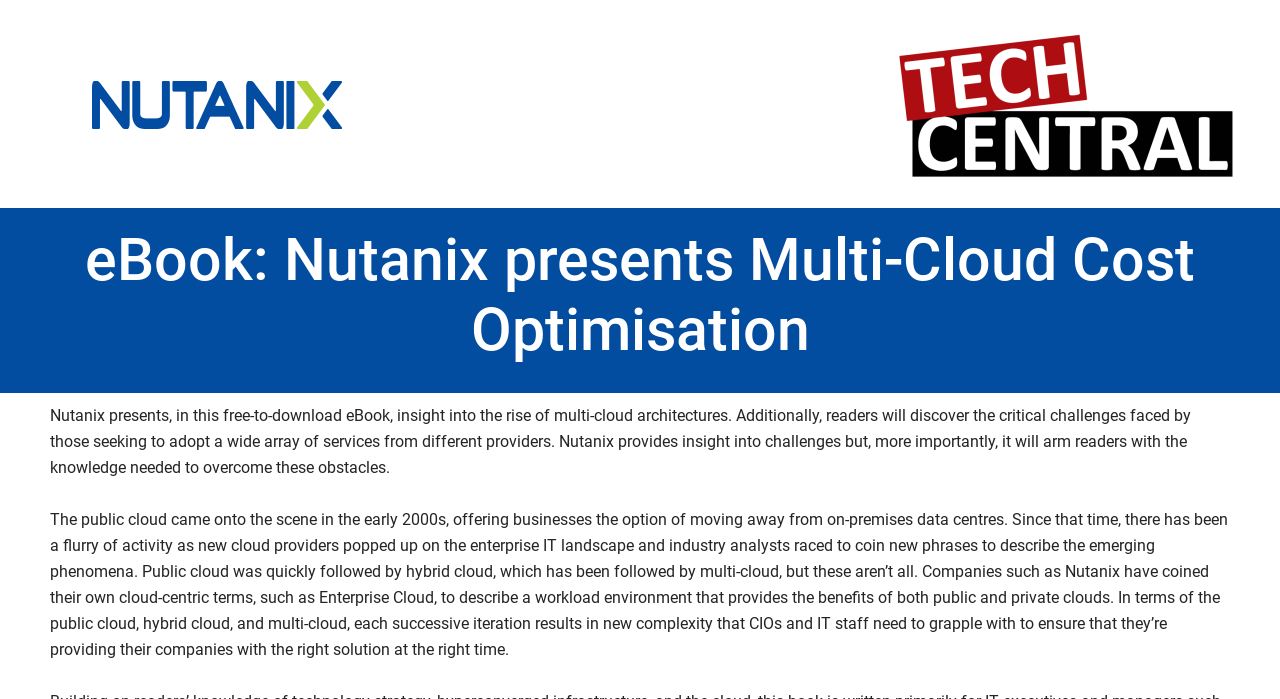Please reply to the following question with a single word or a short phrase:
What is the main challenge faced by companies adopting multi-cloud architectures?

Complexity